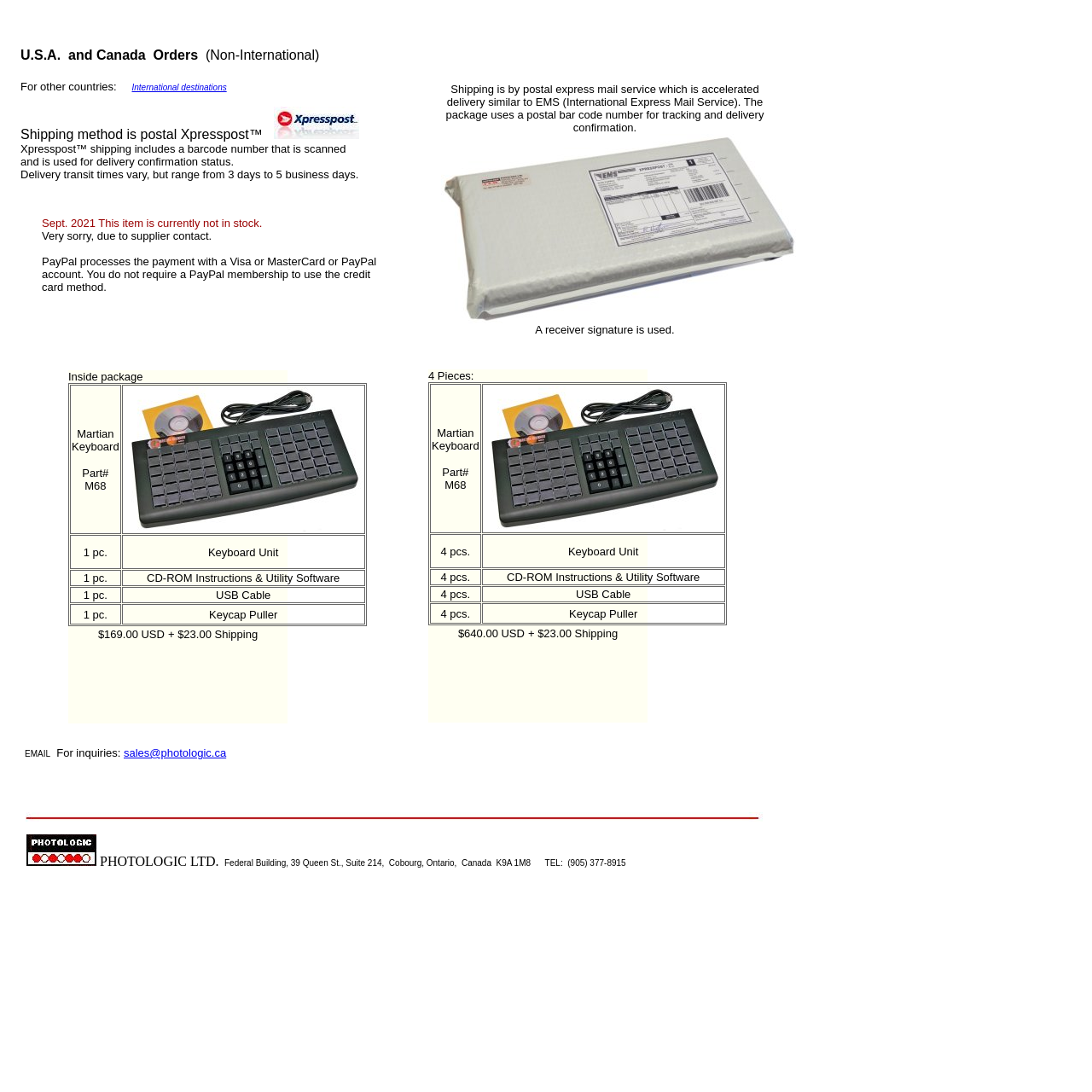Identify the bounding box for the UI element specified in this description: "International destinations". The coordinates must be four float numbers between 0 and 1, formatted as [left, top, right, bottom].

[0.121, 0.076, 0.208, 0.084]